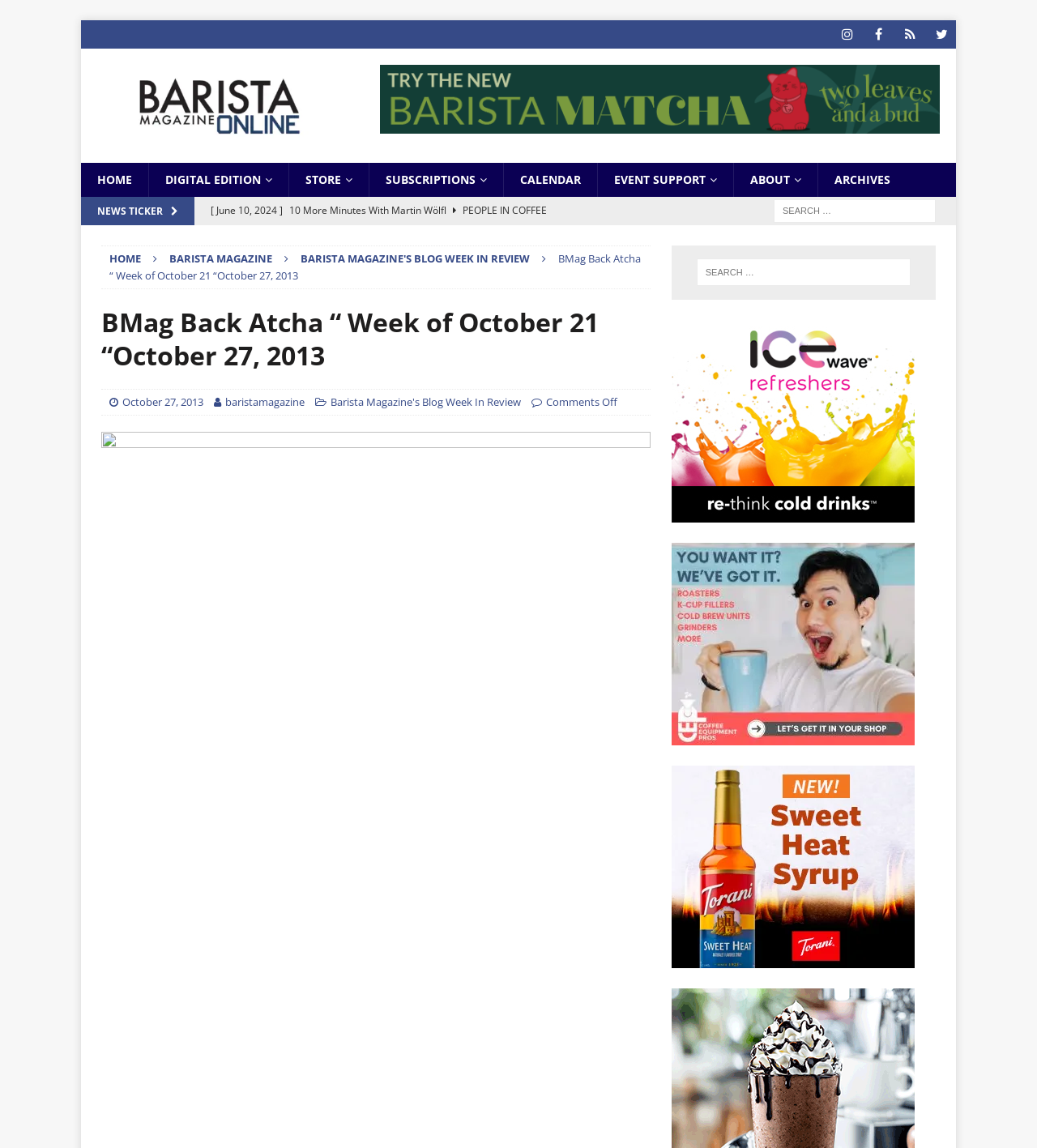Please identify the bounding box coordinates of the area that needs to be clicked to follow this instruction: "Search for coffee news".

[0.746, 0.174, 0.902, 0.194]